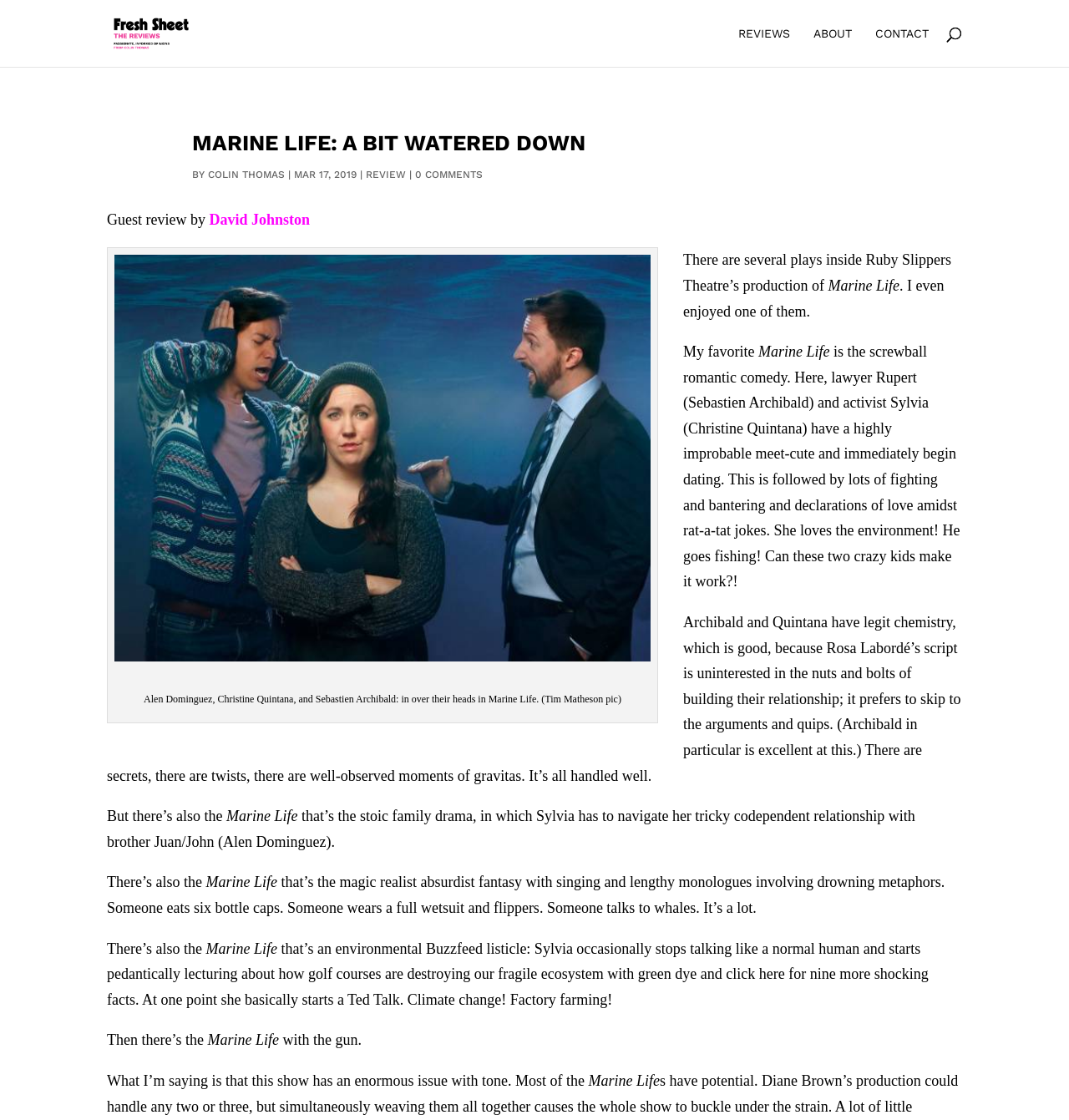Given the webpage screenshot and the description, determine the bounding box coordinates (top-left x, top-left y, bottom-right x, bottom-right y) that define the location of the UI element matching this description: 0 comments

[0.389, 0.15, 0.452, 0.161]